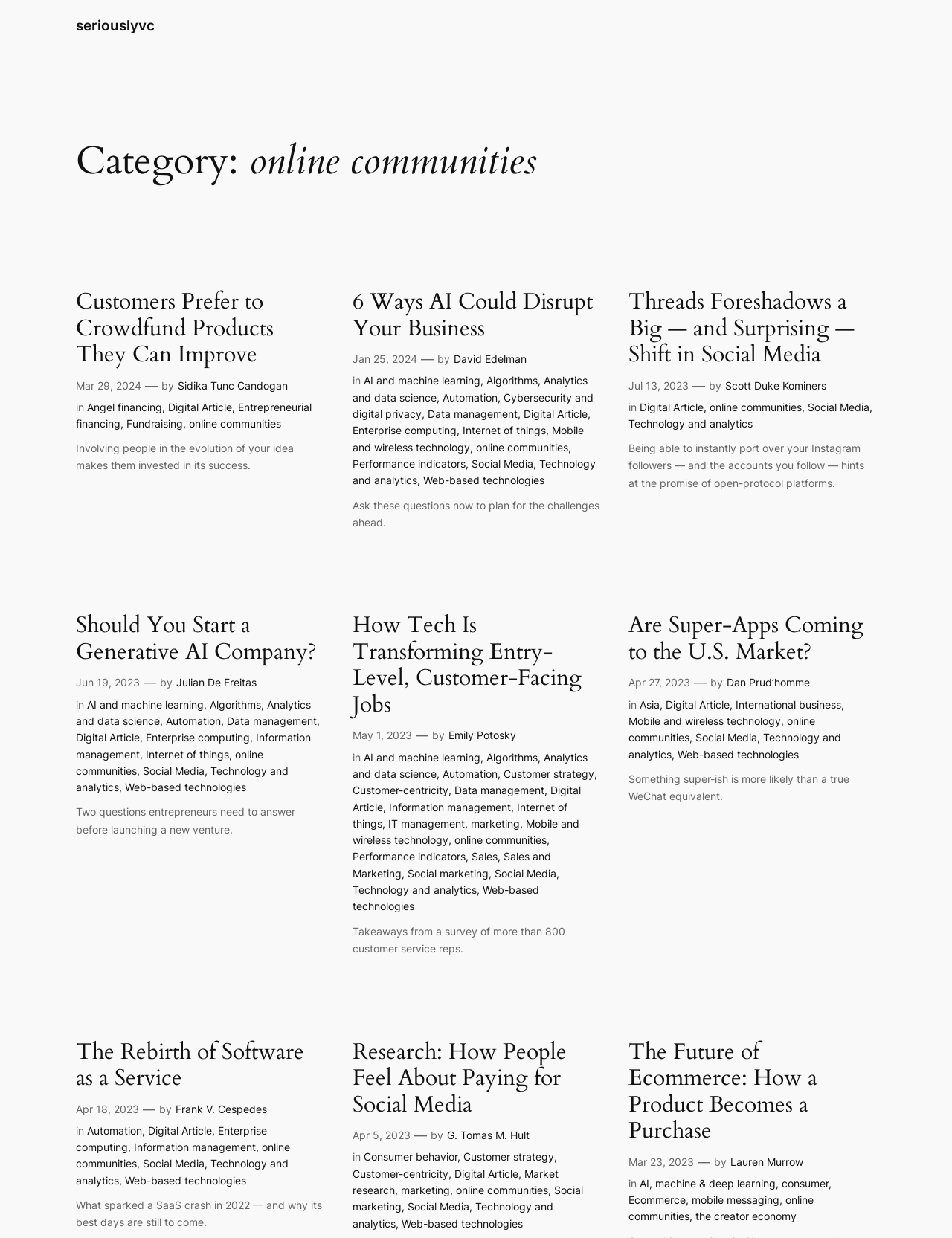Could you indicate the bounding box coordinates of the region to click in order to complete this instruction: "read article about Customers Prefer to Crowdfund Products They Can Improve".

[0.08, 0.234, 0.34, 0.298]